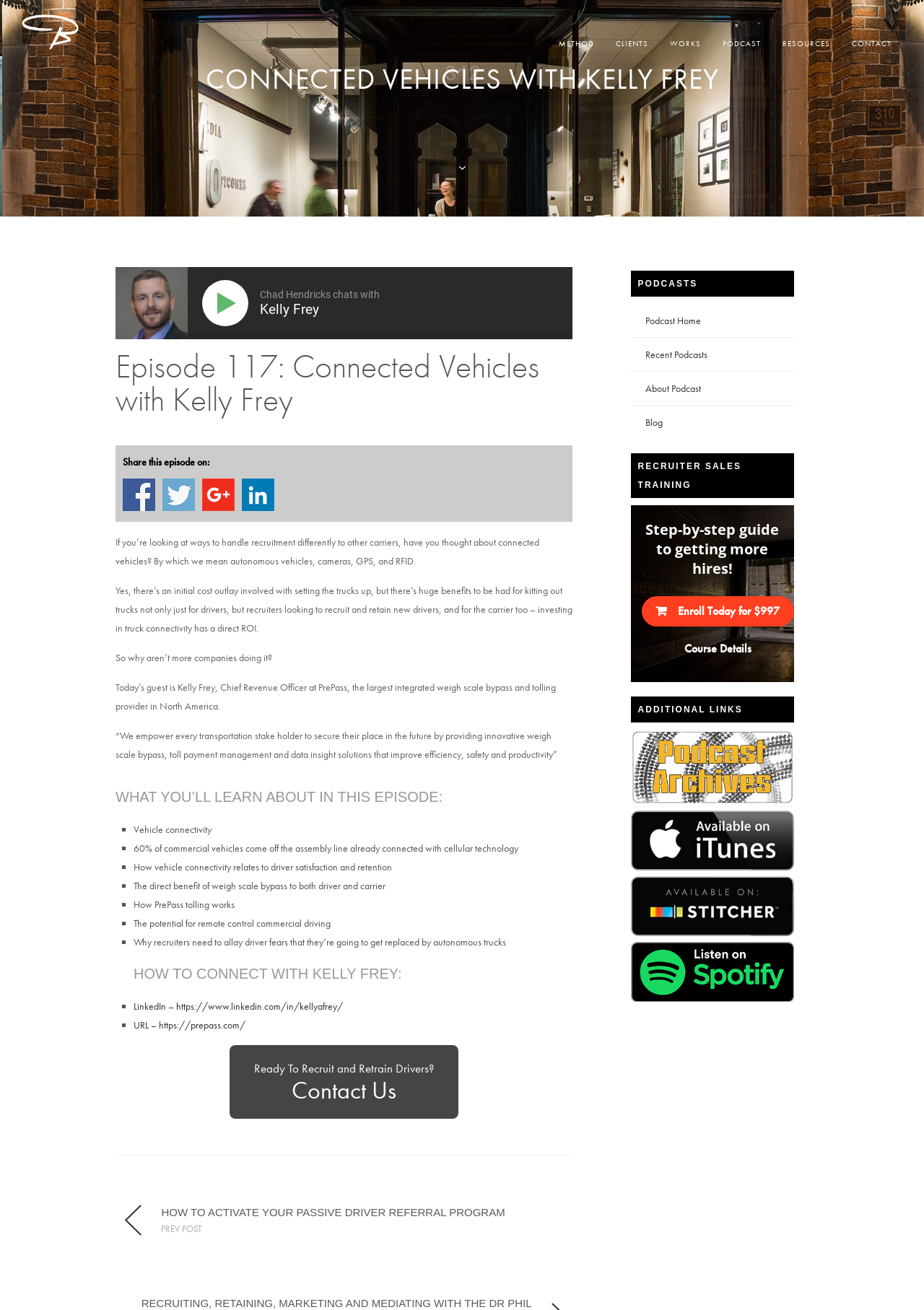Identify the main heading of the webpage and provide its text content.

CONNECTED VEHICLES WITH KELLY FREY